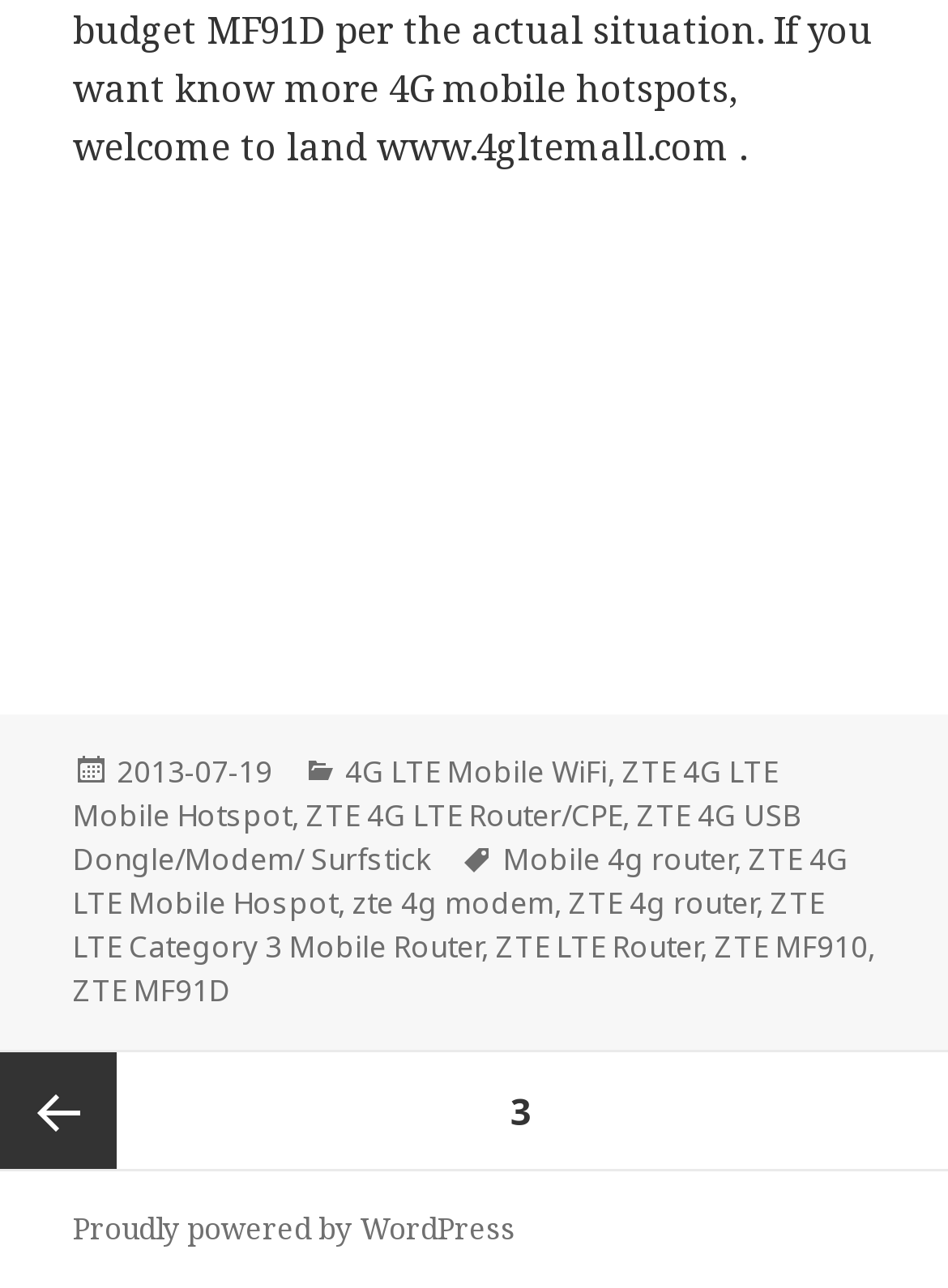Respond concisely with one word or phrase to the following query:
What categories are mentioned?

4G LTE Mobile WiFi, ZTE 4G LTE Mobile Hotspot, etc.